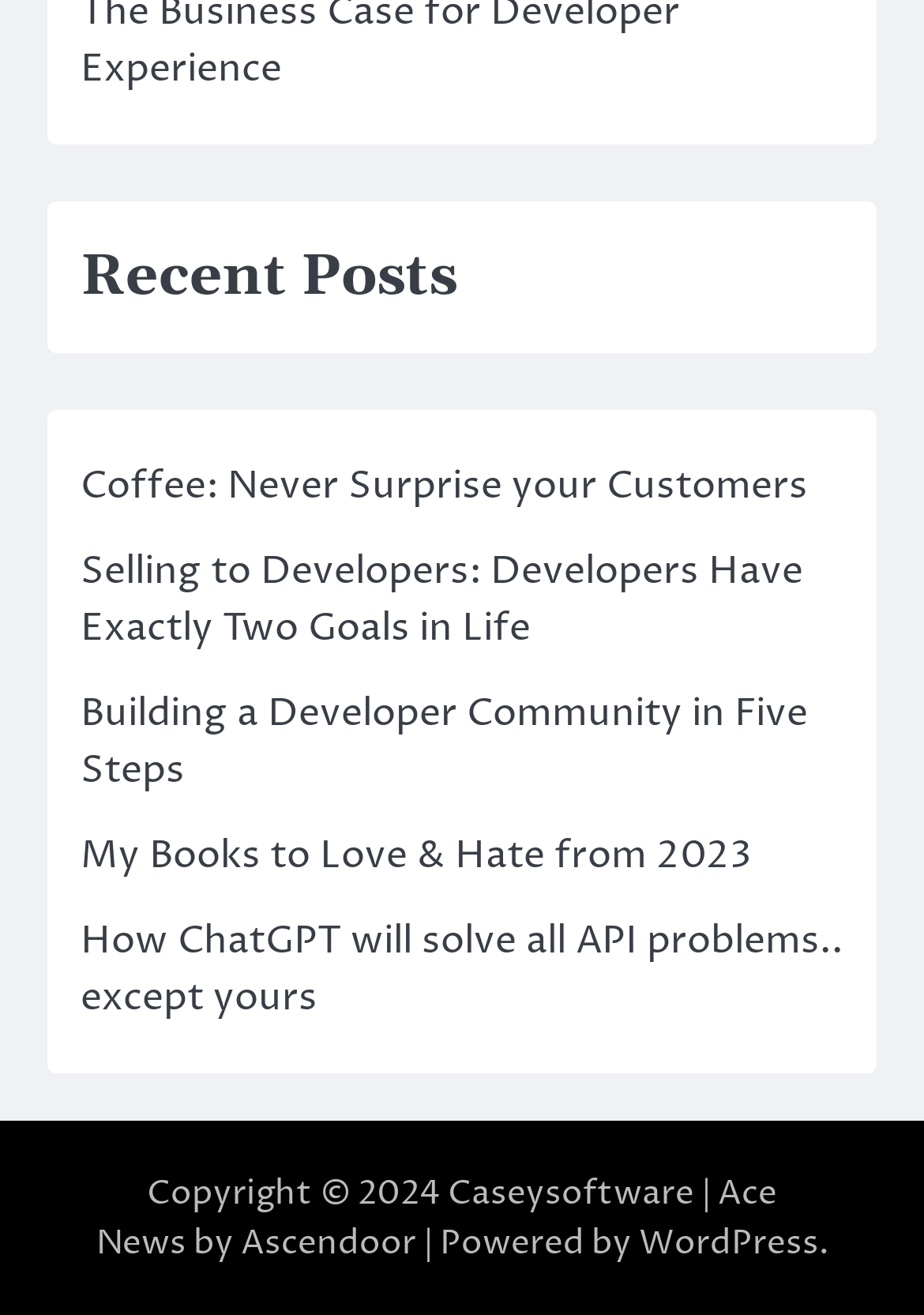Please determine the bounding box coordinates for the element that should be clicked to follow these instructions: "view recent posts".

[0.087, 0.179, 0.913, 0.244]